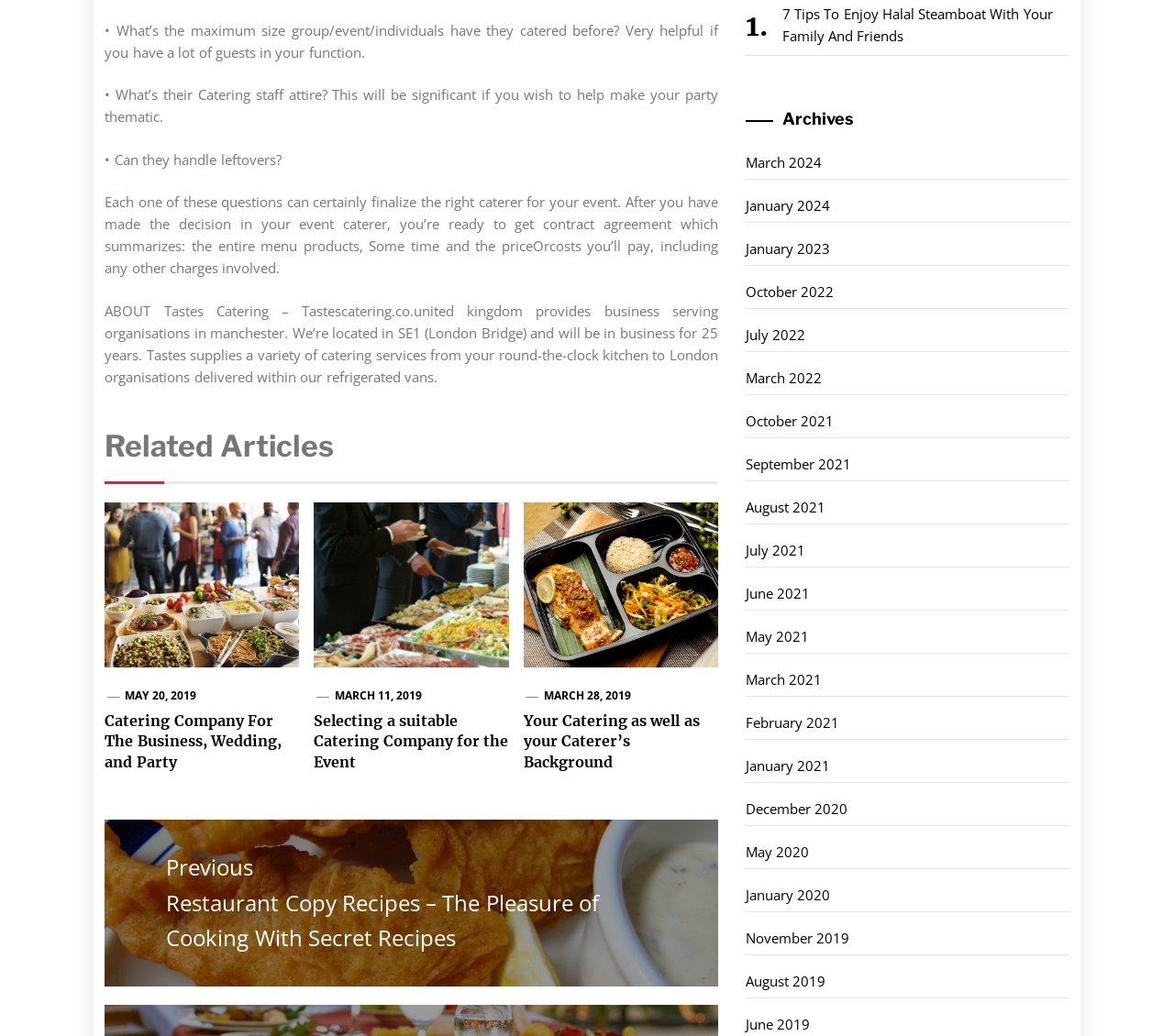Pinpoint the bounding box coordinates of the area that must be clicked to complete this instruction: "Go to previous post 'Restaurant Copy Recipes – The Pleasure of Cooking With Secret Recipes'".

[0.089, 0.791, 0.611, 0.952]